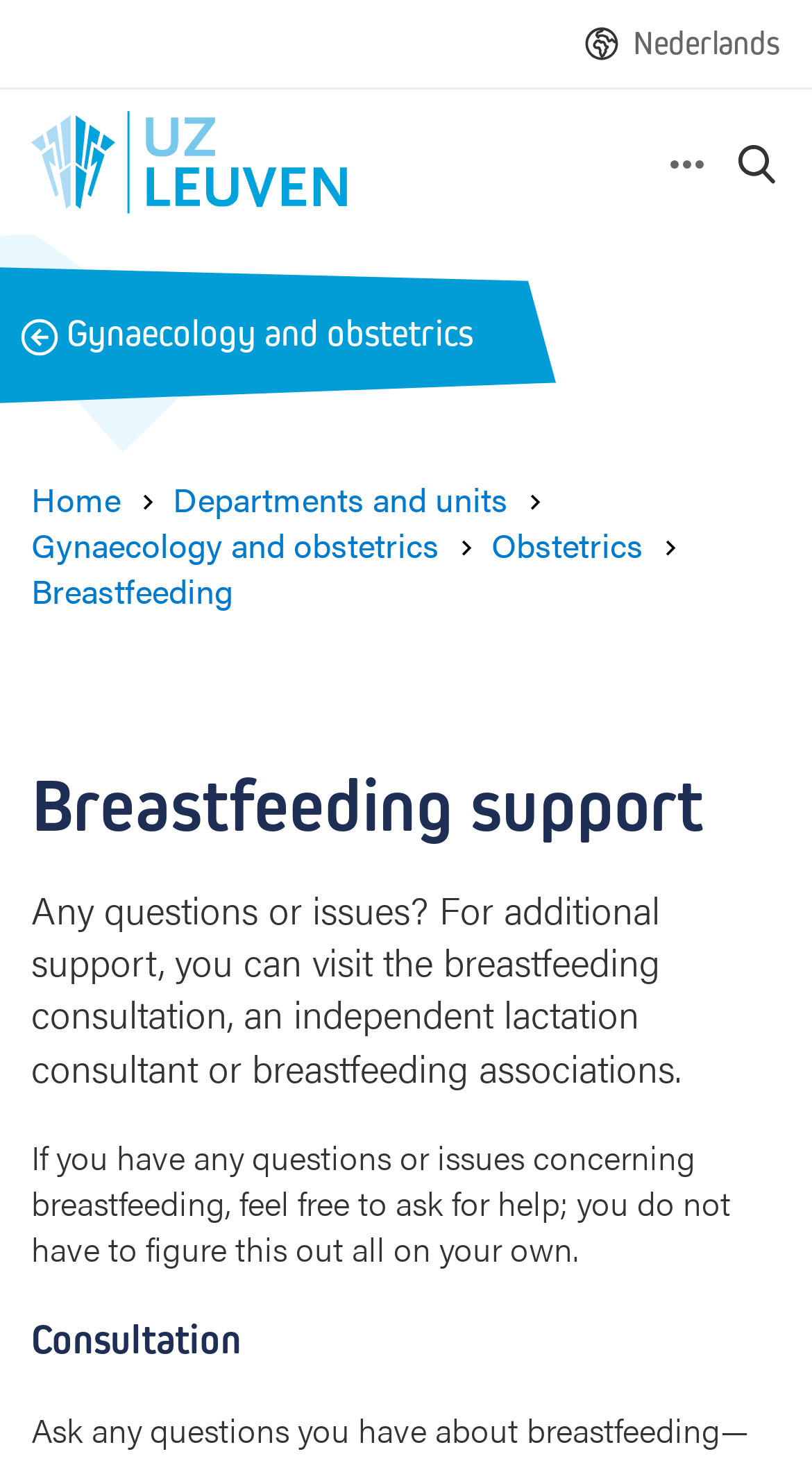What is the name of the hospital?
Give a single word or phrase as your answer by examining the image.

UZ Leuven